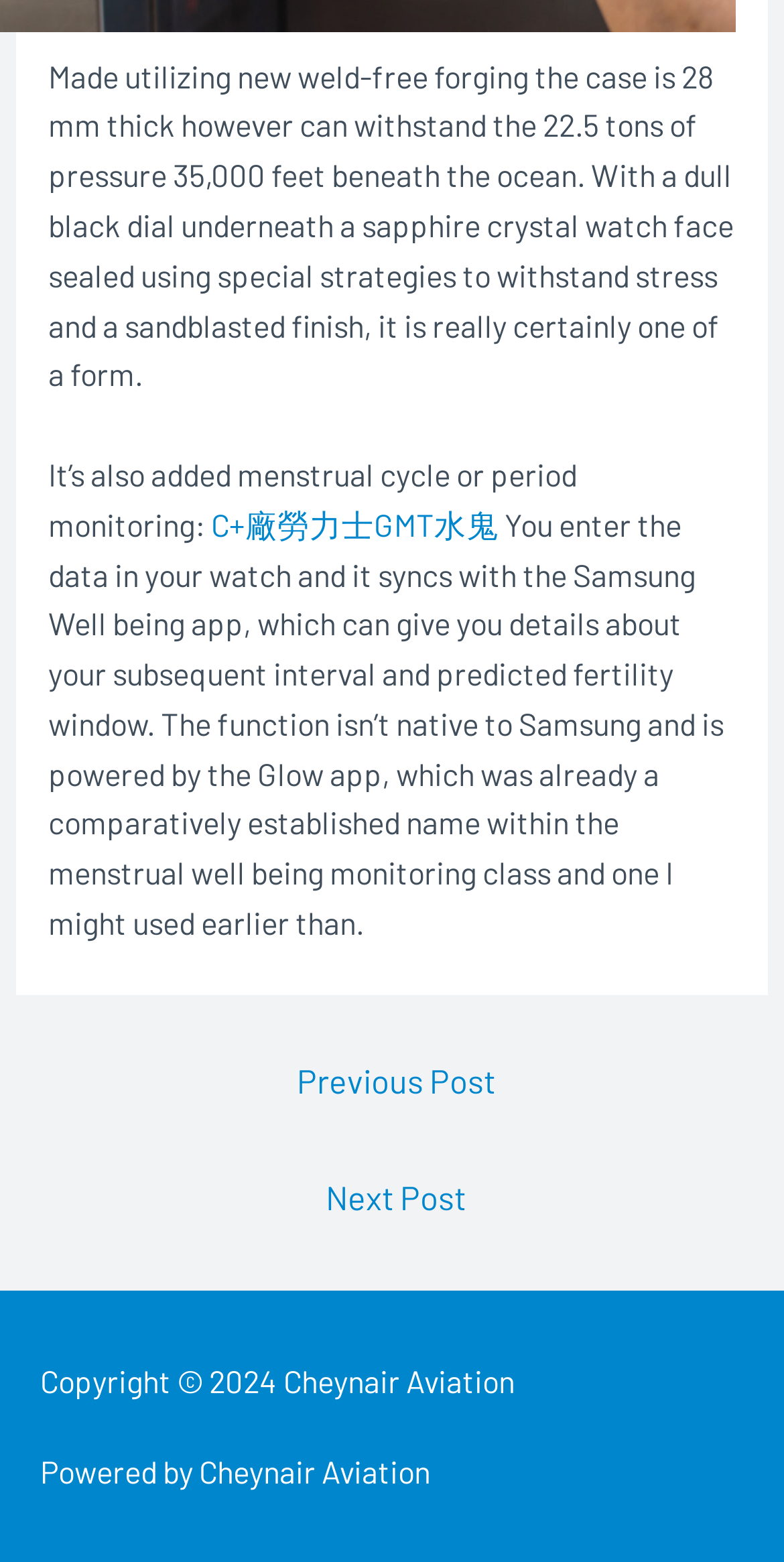Please reply with a single word or brief phrase to the question: 
What is the name of the app that powers the menstrual health monitoring function?

Glow app